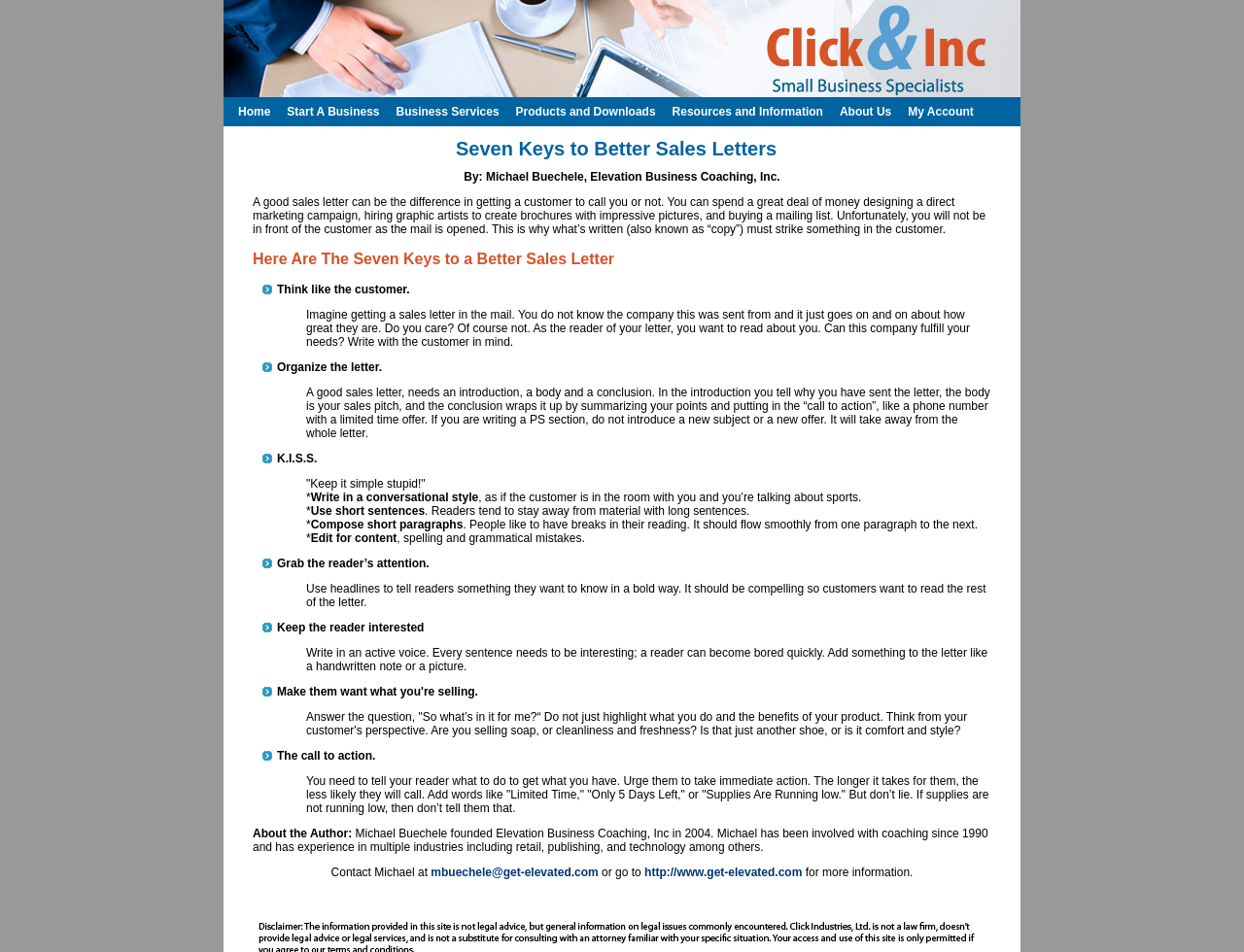Provide a brief response to the question using a single word or phrase: 
Why is it important to write in a conversational style?

To make the customer feel like you're talking to them